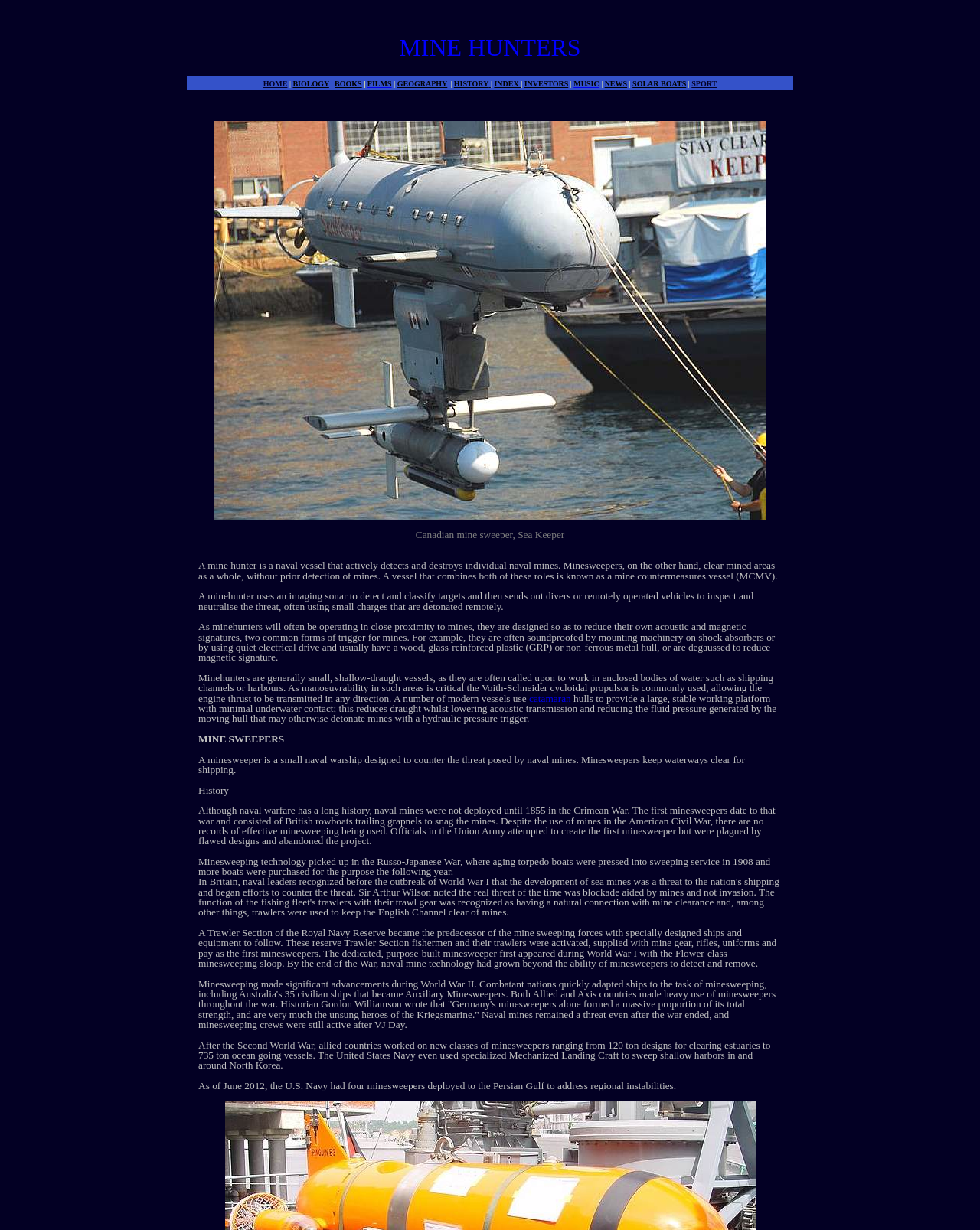What is the purpose of a minesweeper?
Examine the image closely and answer the question with as much detail as possible.

The webpage states that a minesweeper is a small naval warship designed to counter the threat posed by naval mines, and its purpose is to keep waterways clear for shipping.